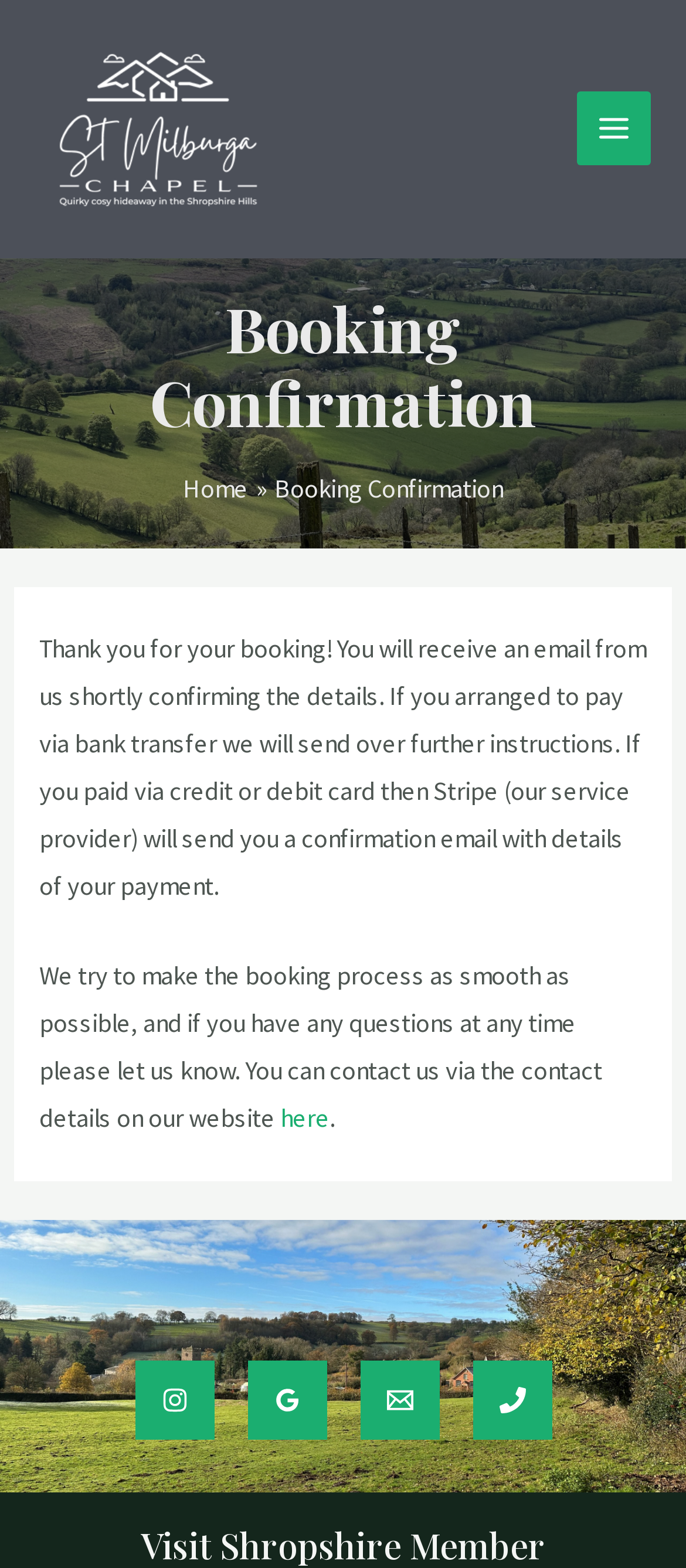Please determine the bounding box coordinates of the section I need to click to accomplish this instruction: "Visit our Instagram page".

[0.196, 0.867, 0.312, 0.918]